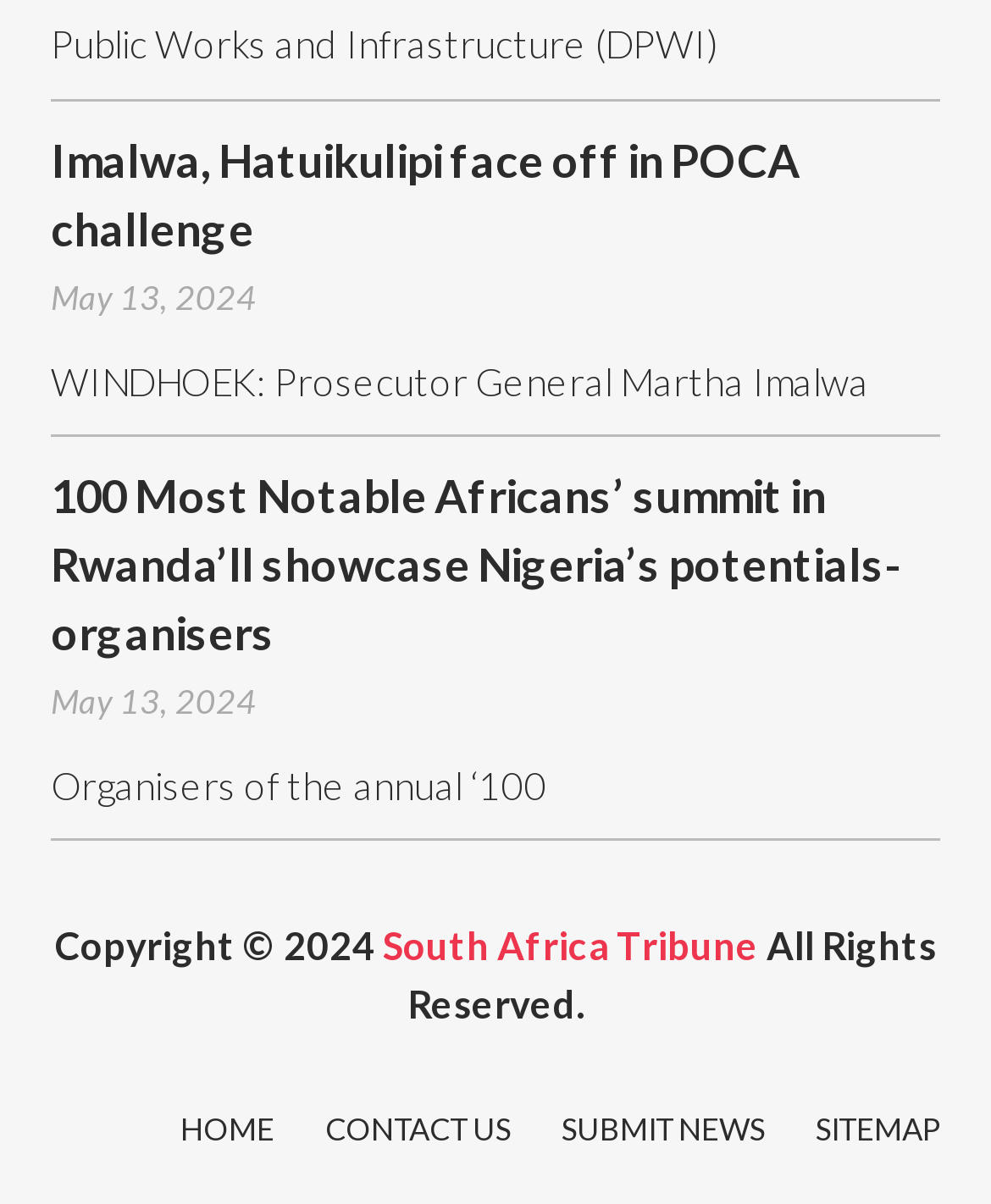How many links are in the footer?
Using the visual information from the image, give a one-word or short-phrase answer.

4